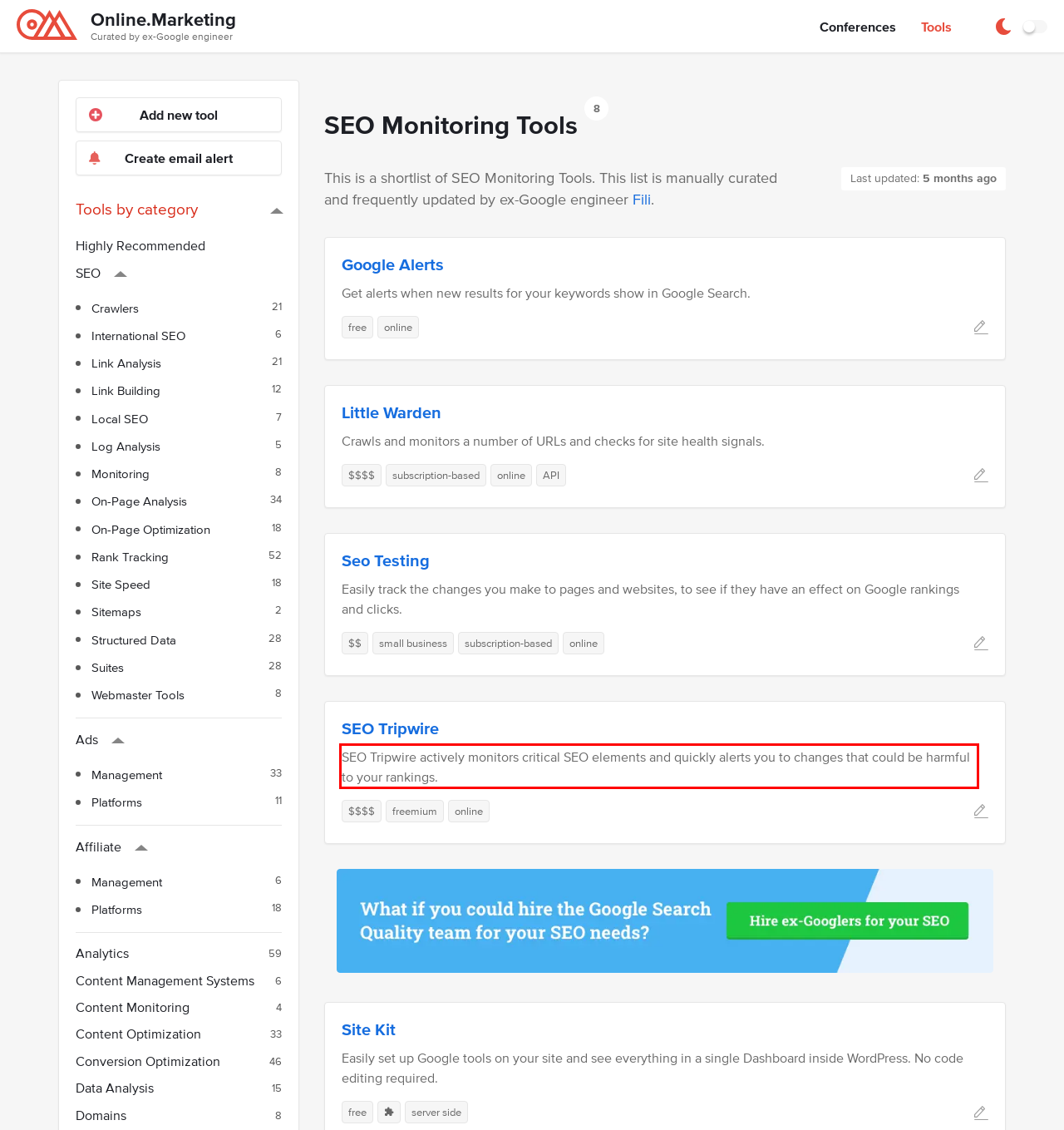Please examine the webpage screenshot containing a red bounding box and use OCR to recognize and output the text inside the red bounding box.

SEO Tripwire actively monitors critical SEO elements and quickly alerts you to changes that could be harmful to your rankings.